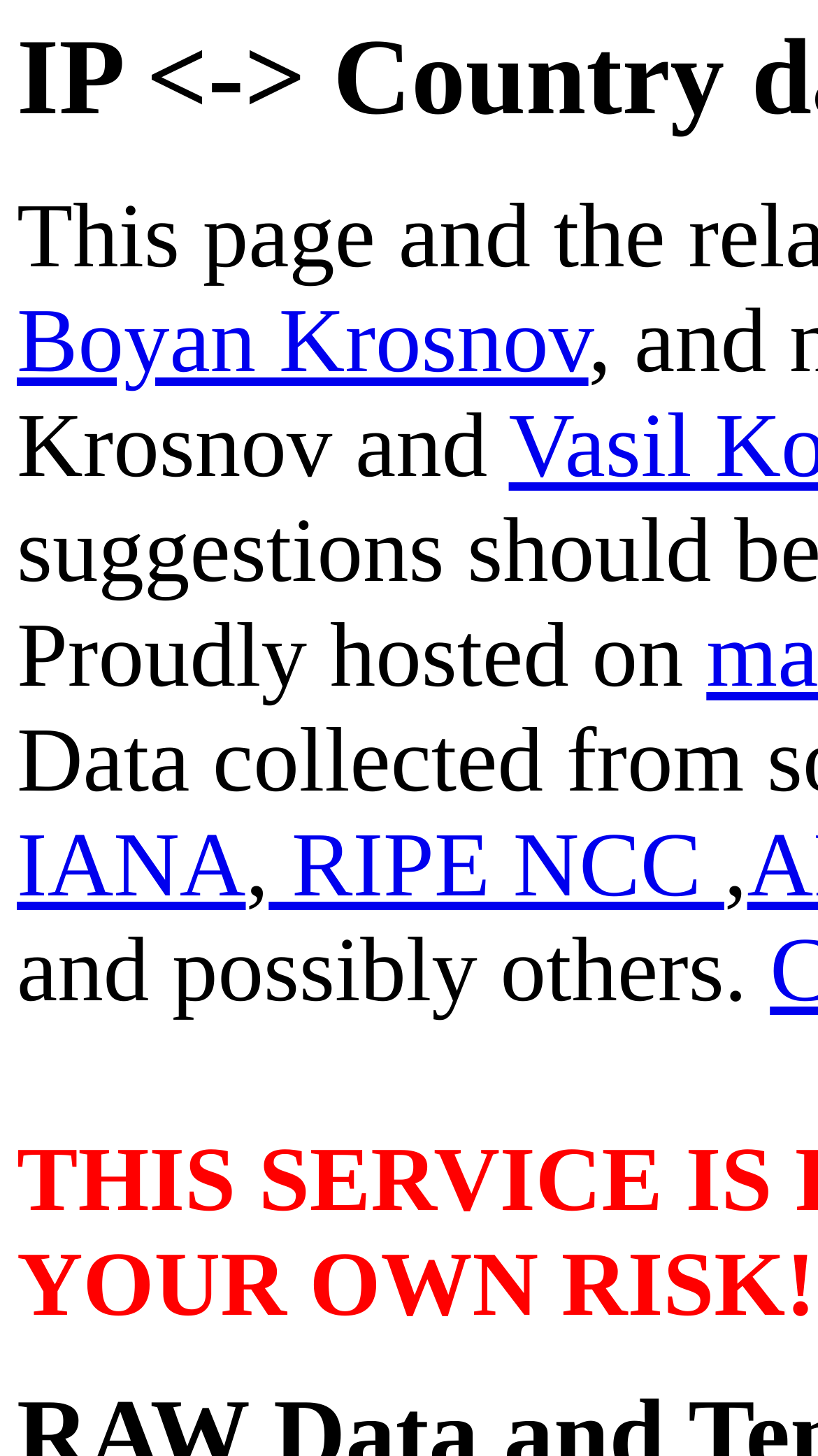Identify and provide the bounding box coordinates of the UI element described: "RIPE NCC". The coordinates should be formatted as [left, top, right, bottom], with each number being a float between 0 and 1.

[0.328, 0.561, 0.885, 0.63]